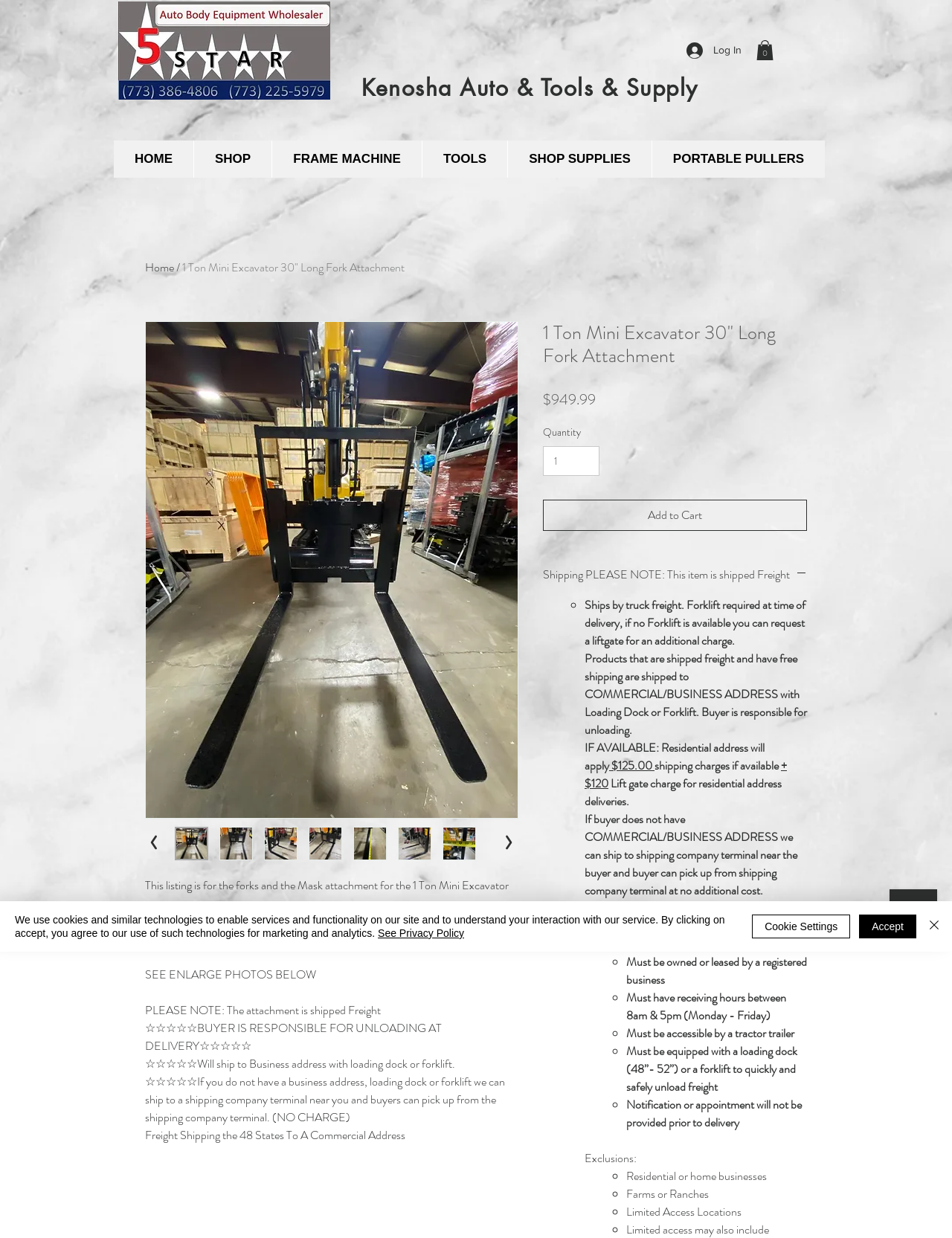Where can the product be shipped to?
Using the image as a reference, answer with just one word or a short phrase.

Commercial/Business Address